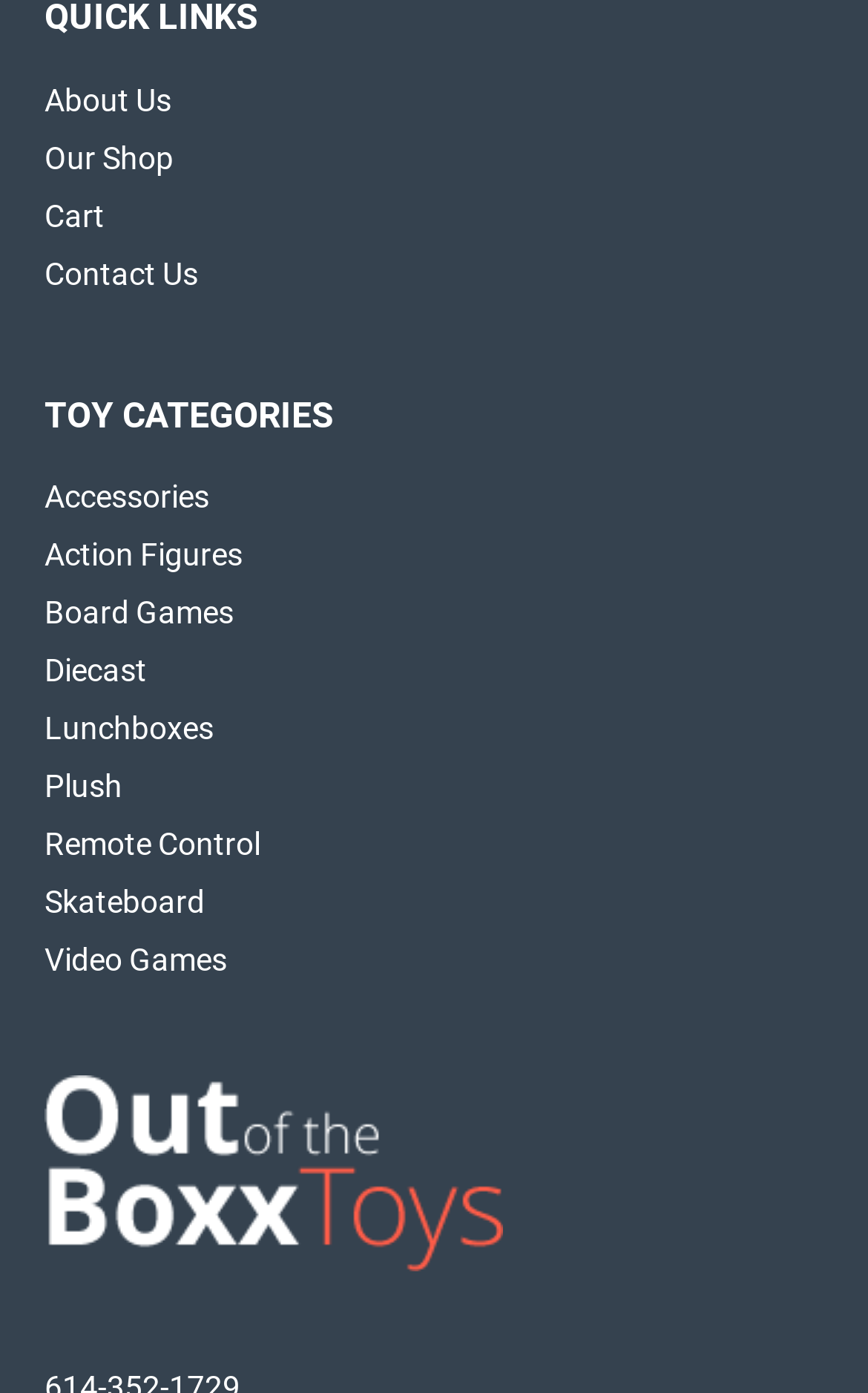Given the webpage screenshot, identify the bounding box of the UI element that matches this description: "admin".

None